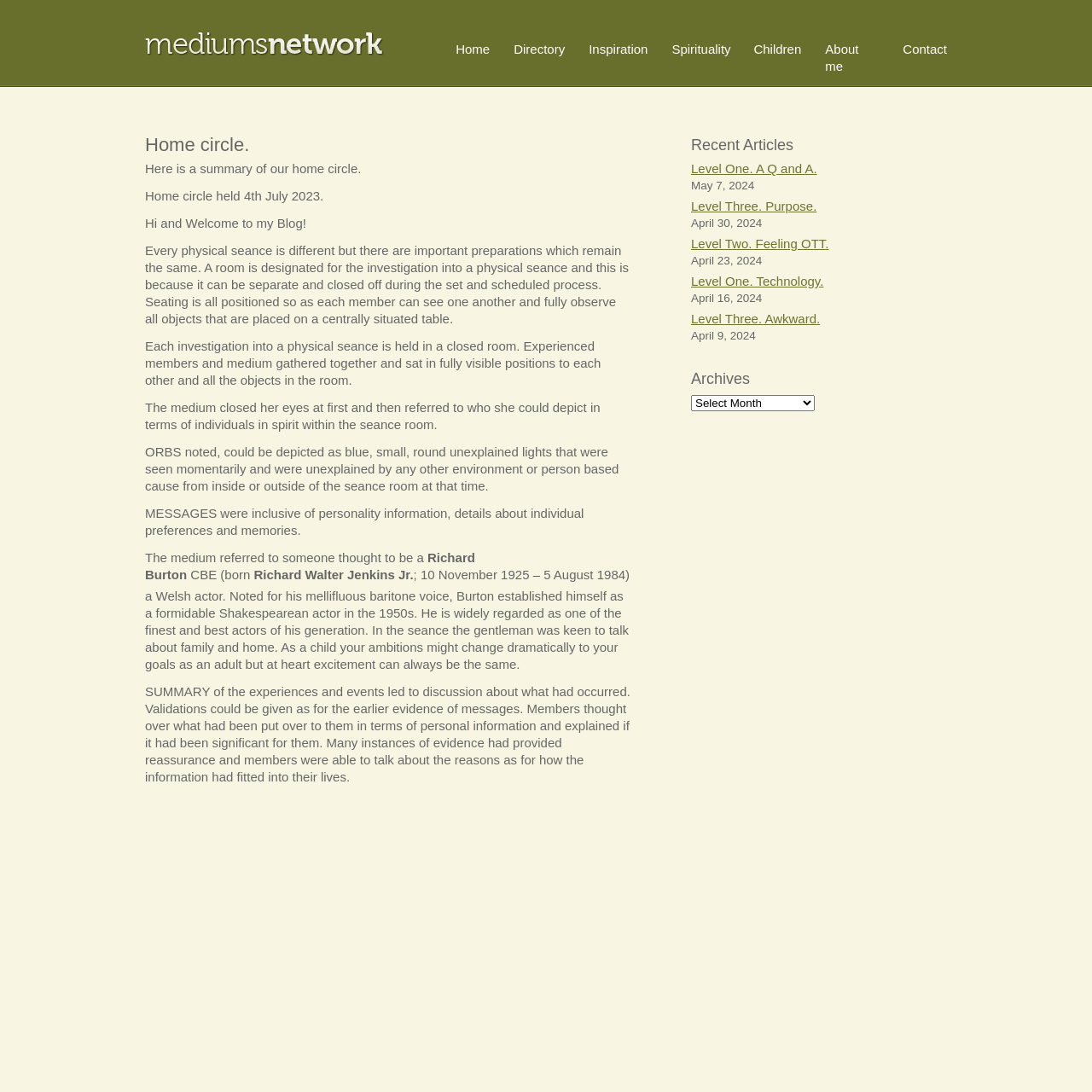Respond to the following question with a brief word or phrase:
Who is the Welsh actor mentioned in the text?

Richard Burton